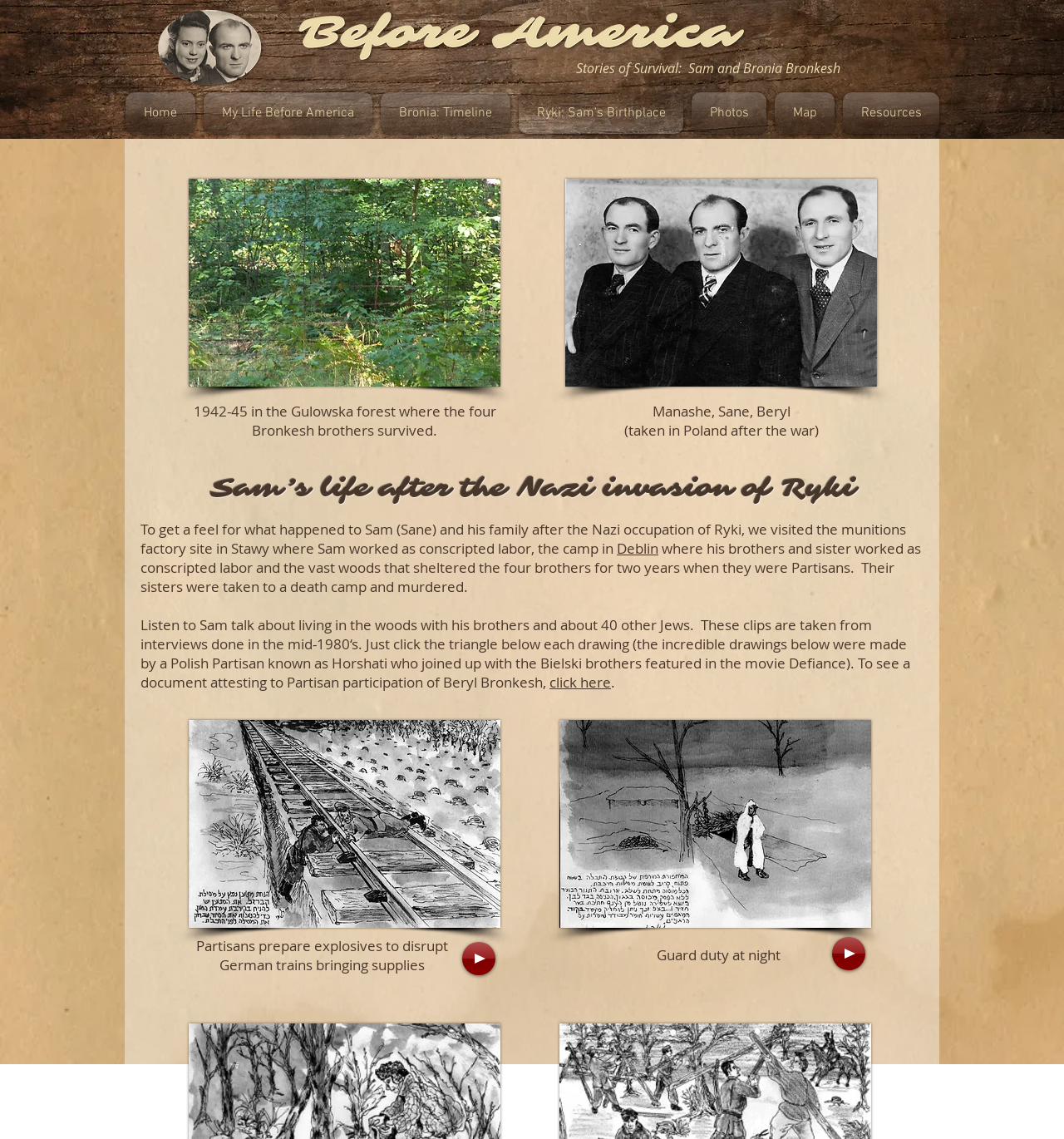Locate the bounding box coordinates of the area that needs to be clicked to fulfill the following instruction: "Play the audio 'Typhus washing in whiskey'". The coordinates should be in the format of four float numbers between 0 and 1, namely [left, top, right, bottom].

[0.782, 0.823, 0.813, 0.852]